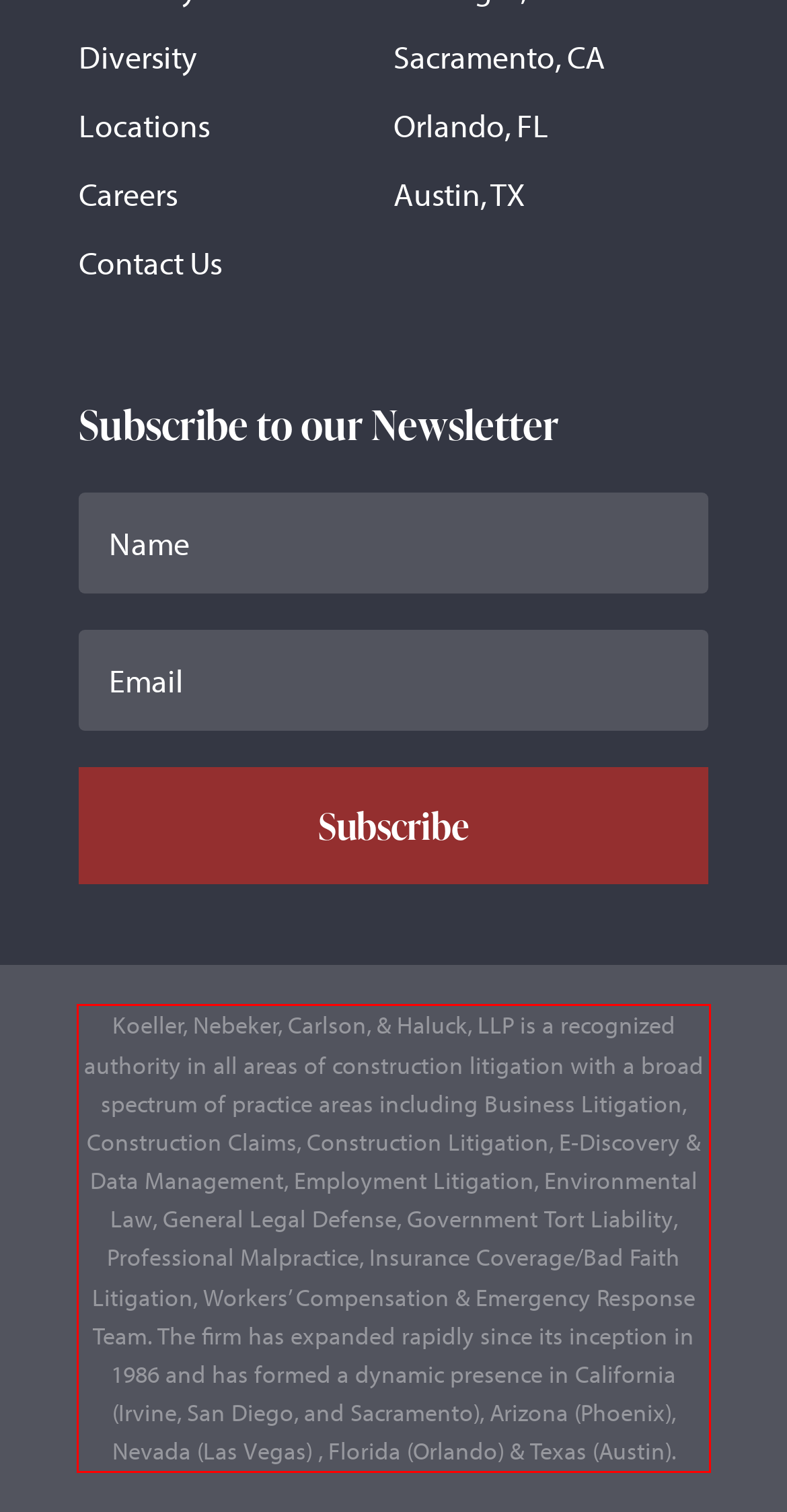From the given screenshot of a webpage, identify the red bounding box and extract the text content within it.

Koeller, Nebeker, Carlson, & Haluck, LLP is a recognized authority in all areas of construction litigation with a broad spectrum of practice areas including Business Litigation, Construction Claims, Construction Litigation, E-Discovery & Data Management, Employment Litigation, Environmental Law, General Legal Defense, Government Tort Liability, Professional Malpractice, Insurance Coverage/Bad Faith Litigation, Workers’ Compensation & Emergency Response Team. The firm has expanded rapidly since its inception in 1986 and has formed a dynamic presence in California (Irvine, San Diego, and Sacramento), Arizona (Phoenix), Nevada (Las Vegas) , Florida (Orlando) & Texas (Austin).